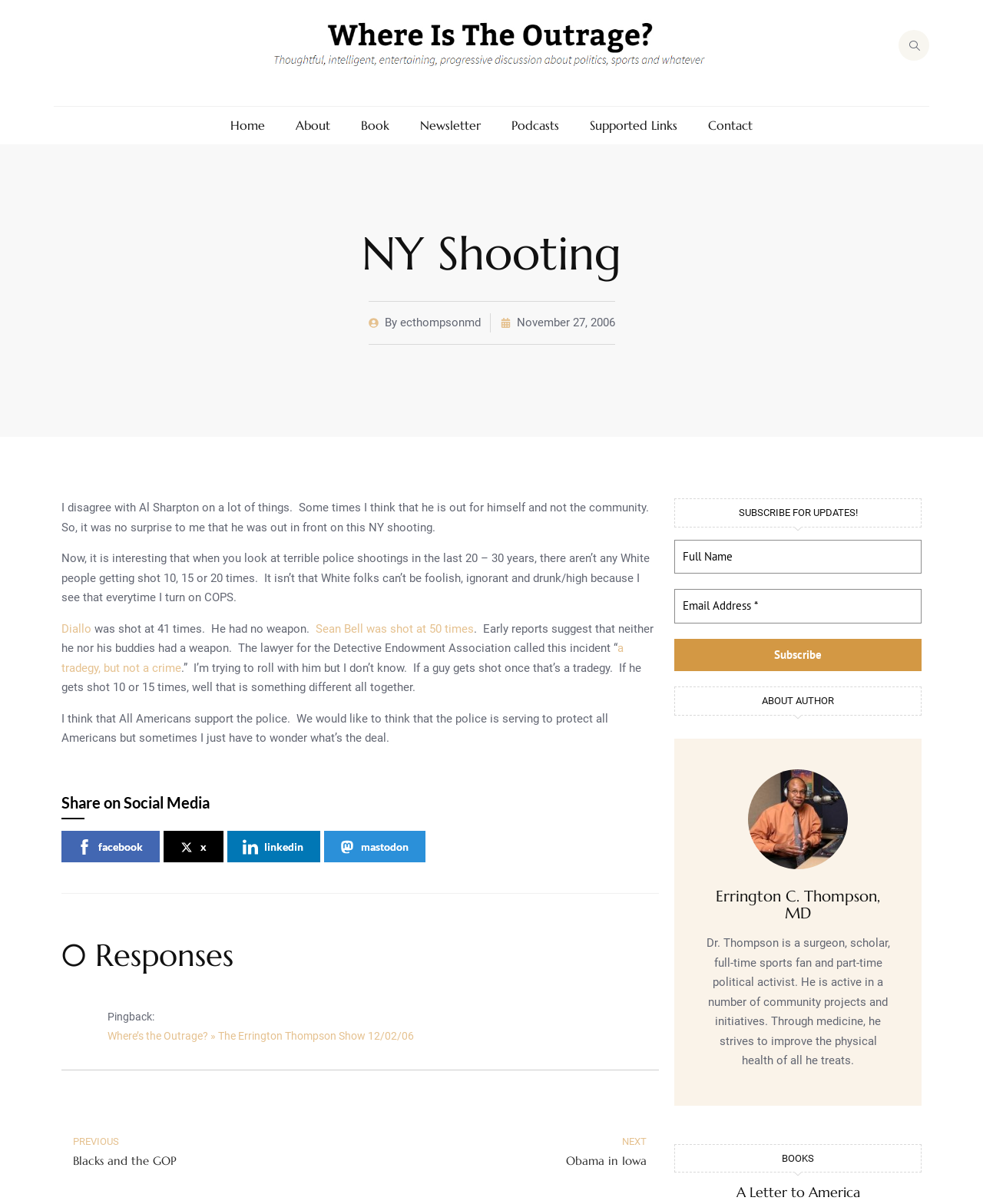Refer to the screenshot and answer the following question in detail:
How many times was Sean Bell shot?

The text in the webpage mentions 'Sean Bell was shot at 50 times.'